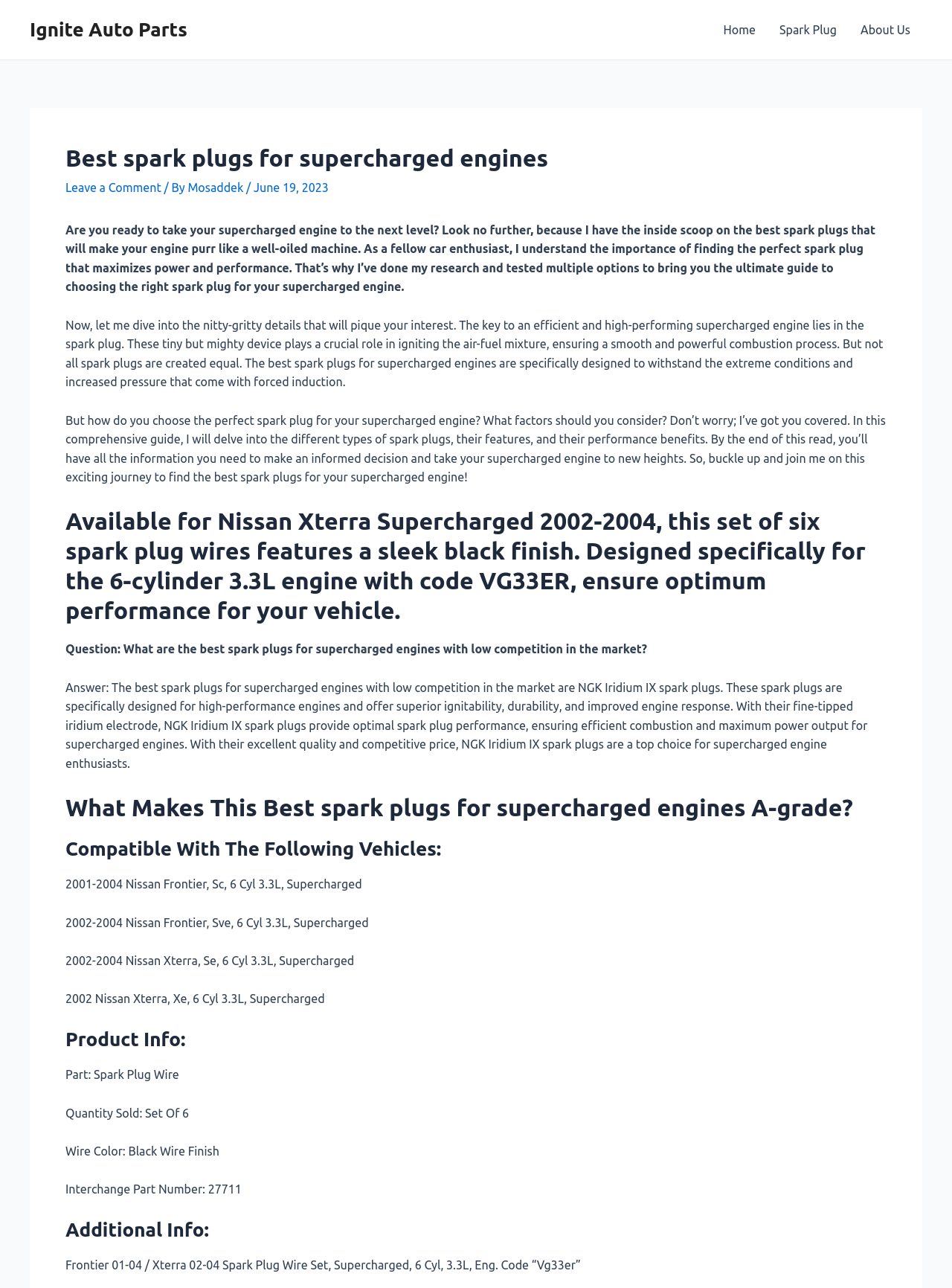Answer the question using only a single word or phrase: 
How many spark plug wires are included in the set?

6